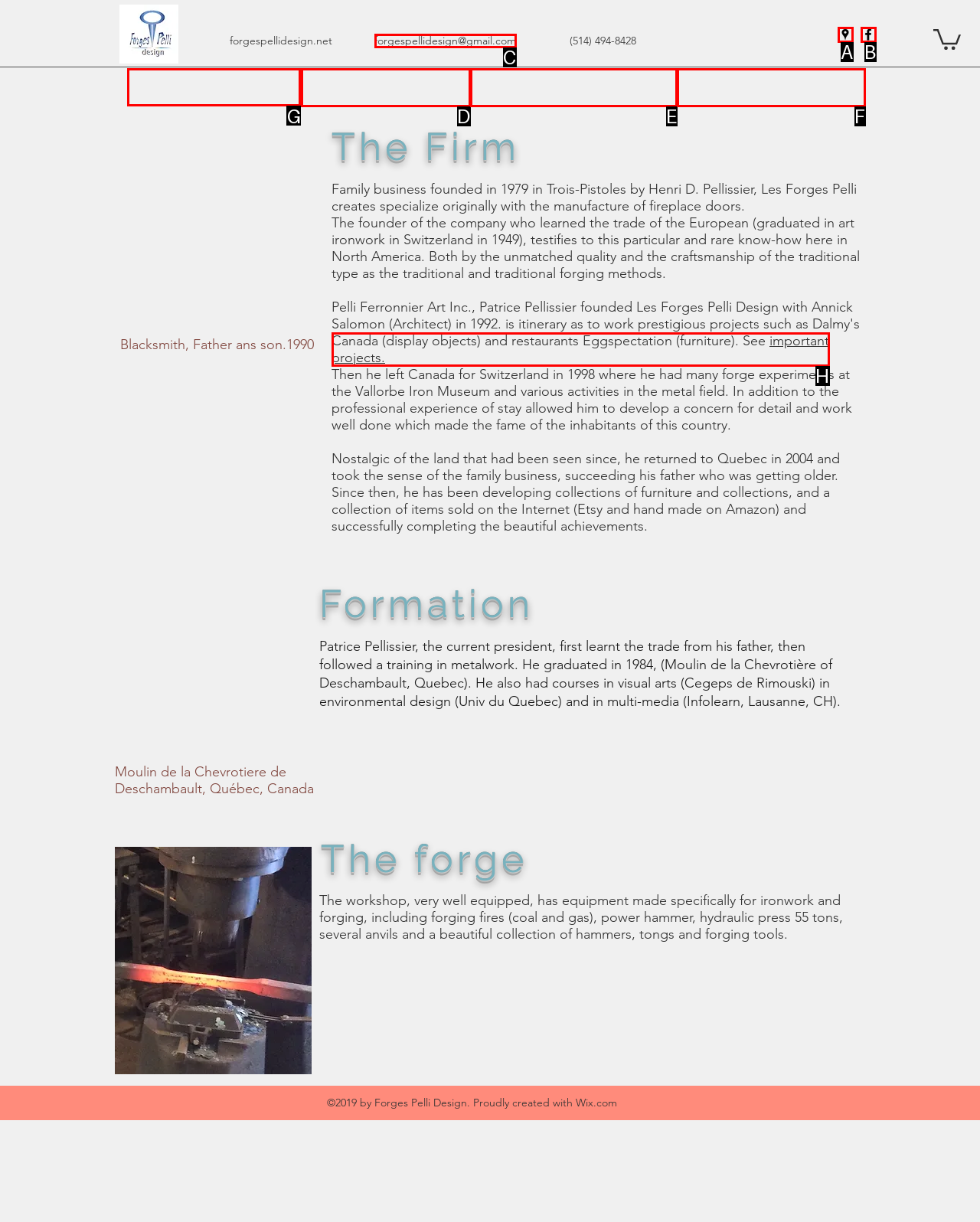Choose the HTML element you need to click to achieve the following task: Go to the Home page
Respond with the letter of the selected option from the given choices directly.

G